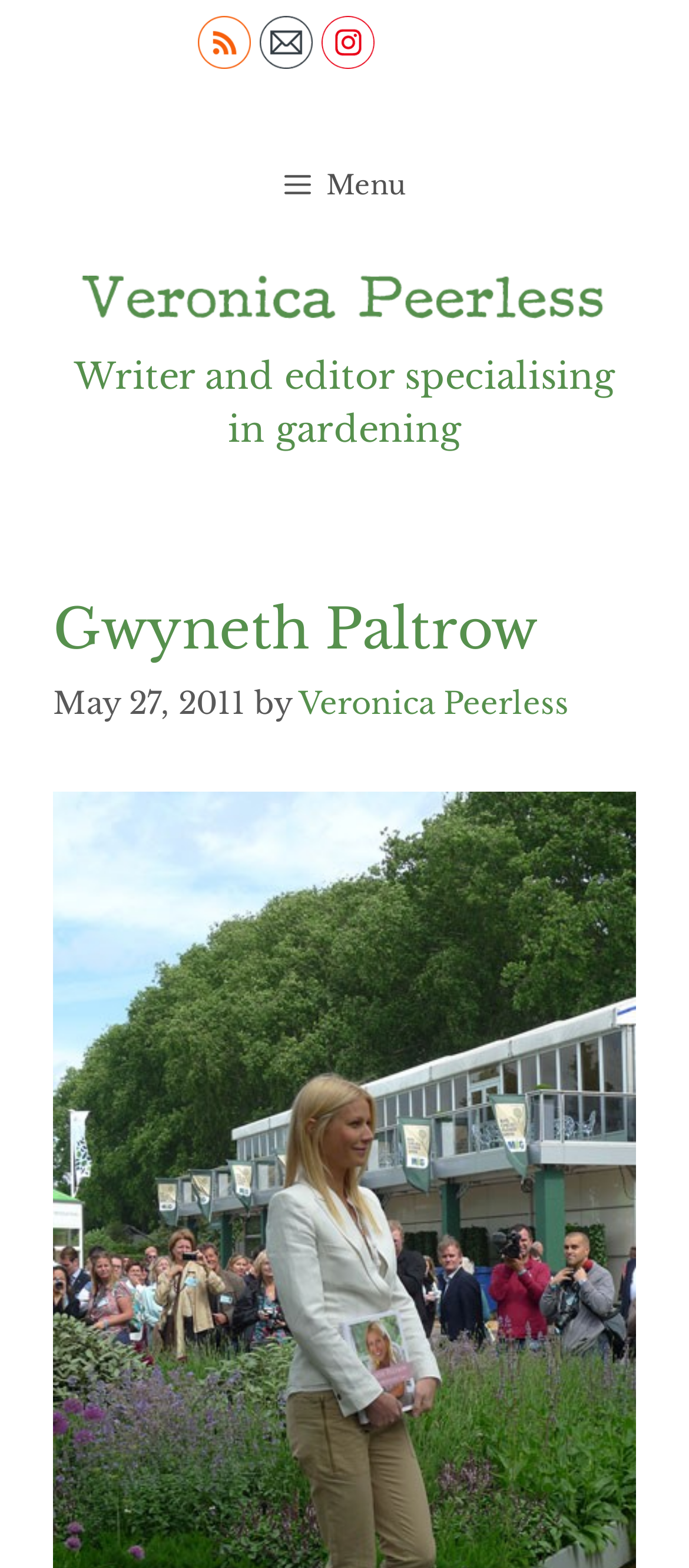What is the purpose of the 'Follow by Email' link?
Please analyze the image and answer the question with as much detail as possible.

The link 'Follow by Email' with an image of the same name suggests that it allows users to follow the webpage or its content via email.